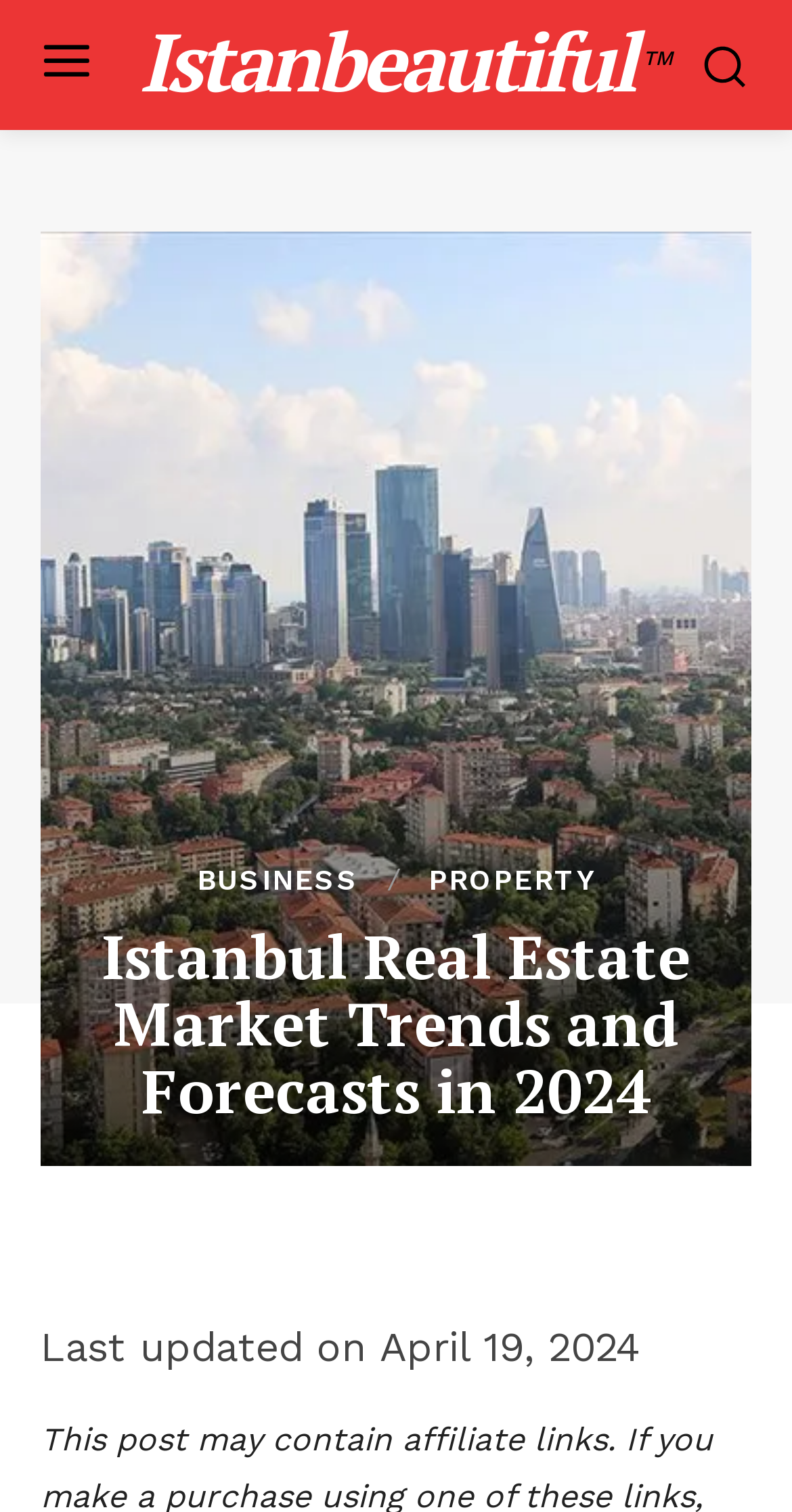Predict the bounding box of the UI element based on the description: "IstanbeautifulTM". The coordinates should be four float numbers between 0 and 1, formatted as [left, top, right, bottom].

[0.176, 0.008, 0.85, 0.073]